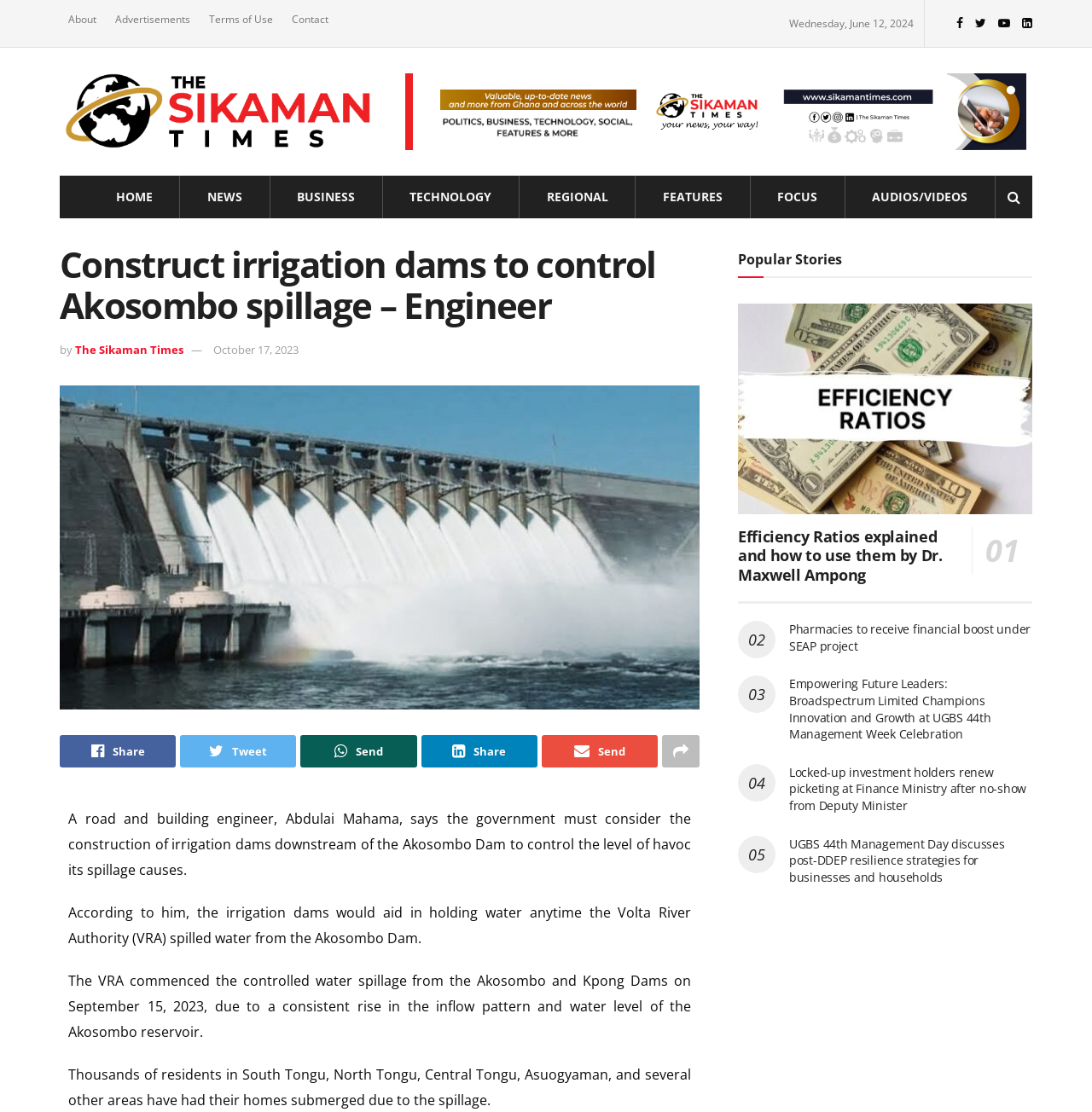Using the information in the image, give a comprehensive answer to the question: 
What is the name of the river mentioned in the article?

I found the name of the river by reading the third paragraph of the article, which states 'The VRA commenced the controlled water spillage from the Akosombo and Kpong Dams on September 15, 2023, due to a consistent rise in the inflow pattern and water level of the Akosombo reservoir'.